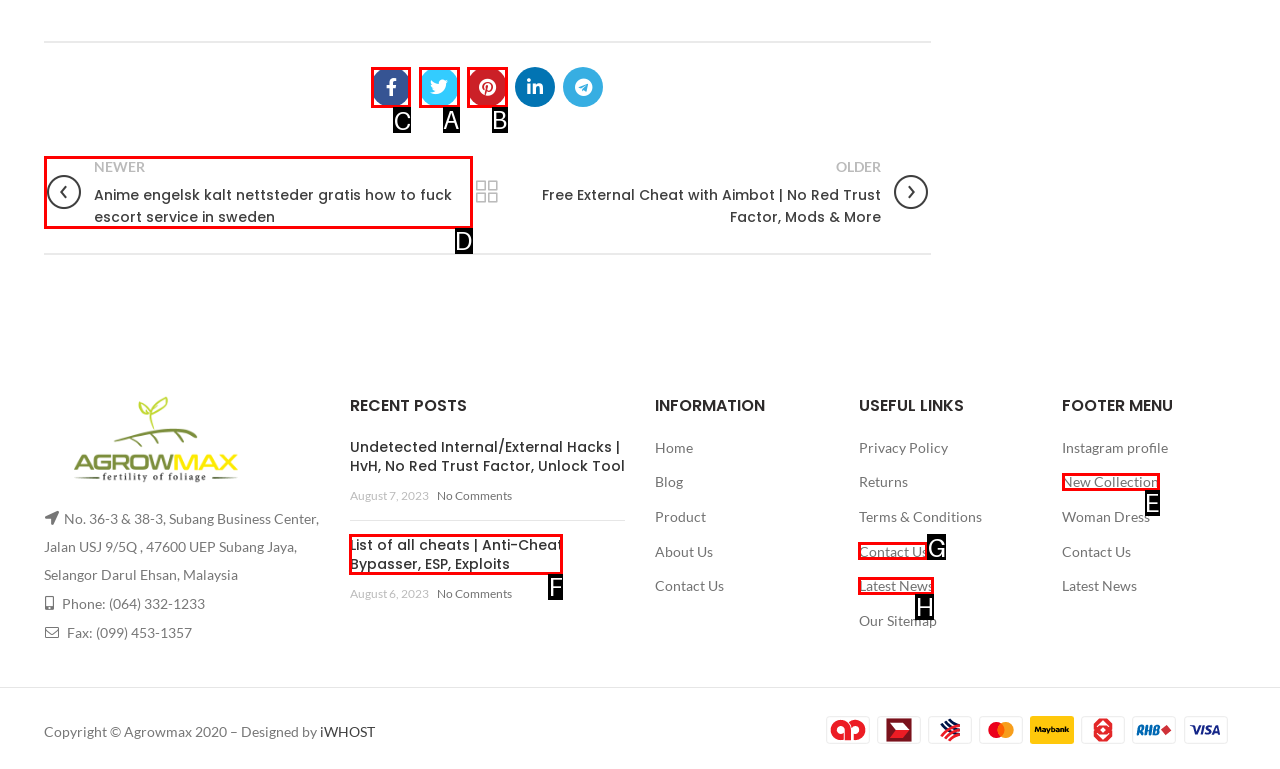Given the task: Click on Facebook link, point out the letter of the appropriate UI element from the marked options in the screenshot.

C